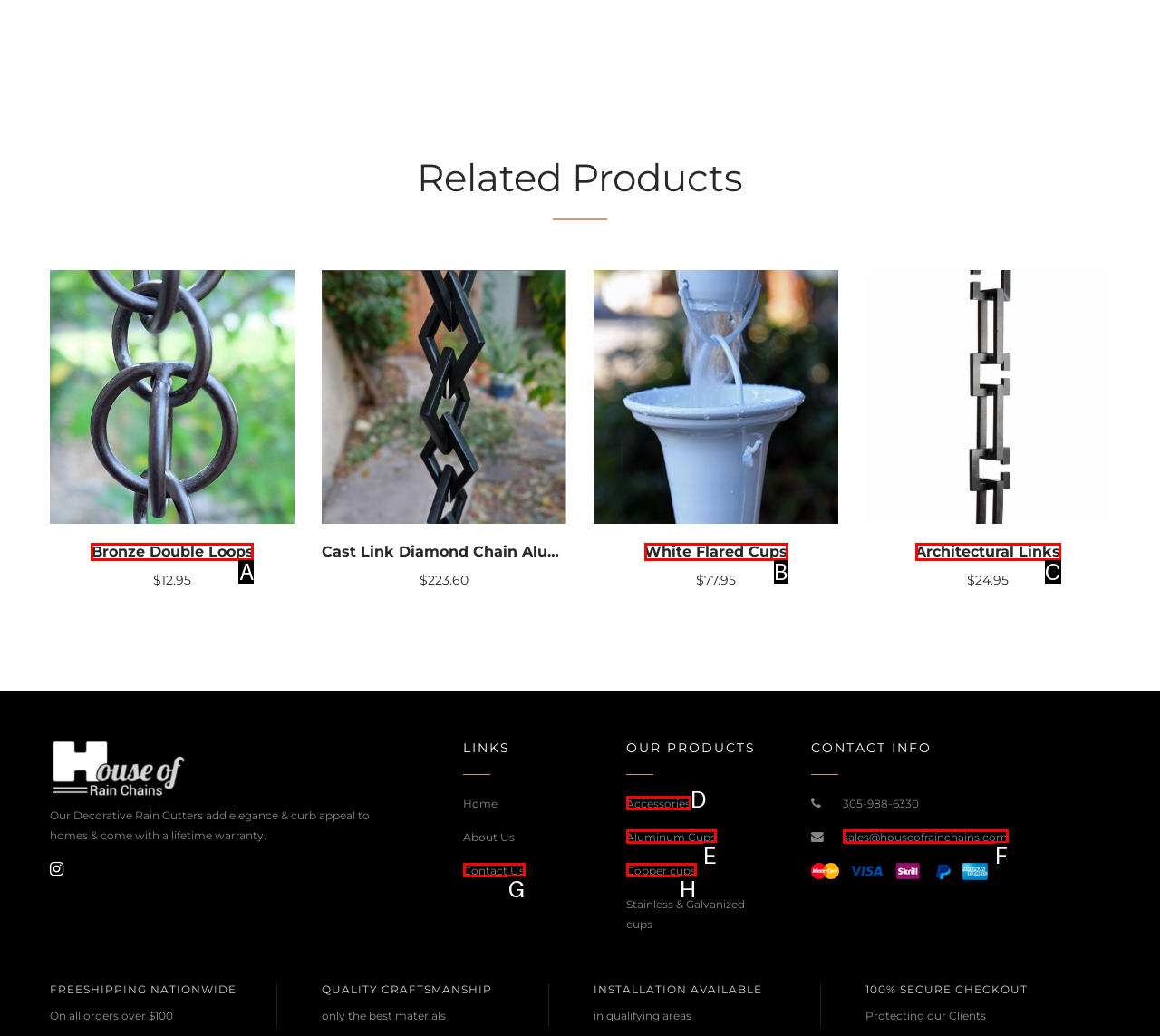From the given options, find the HTML element that fits the description: Architectural Links. Reply with the letter of the chosen element.

C